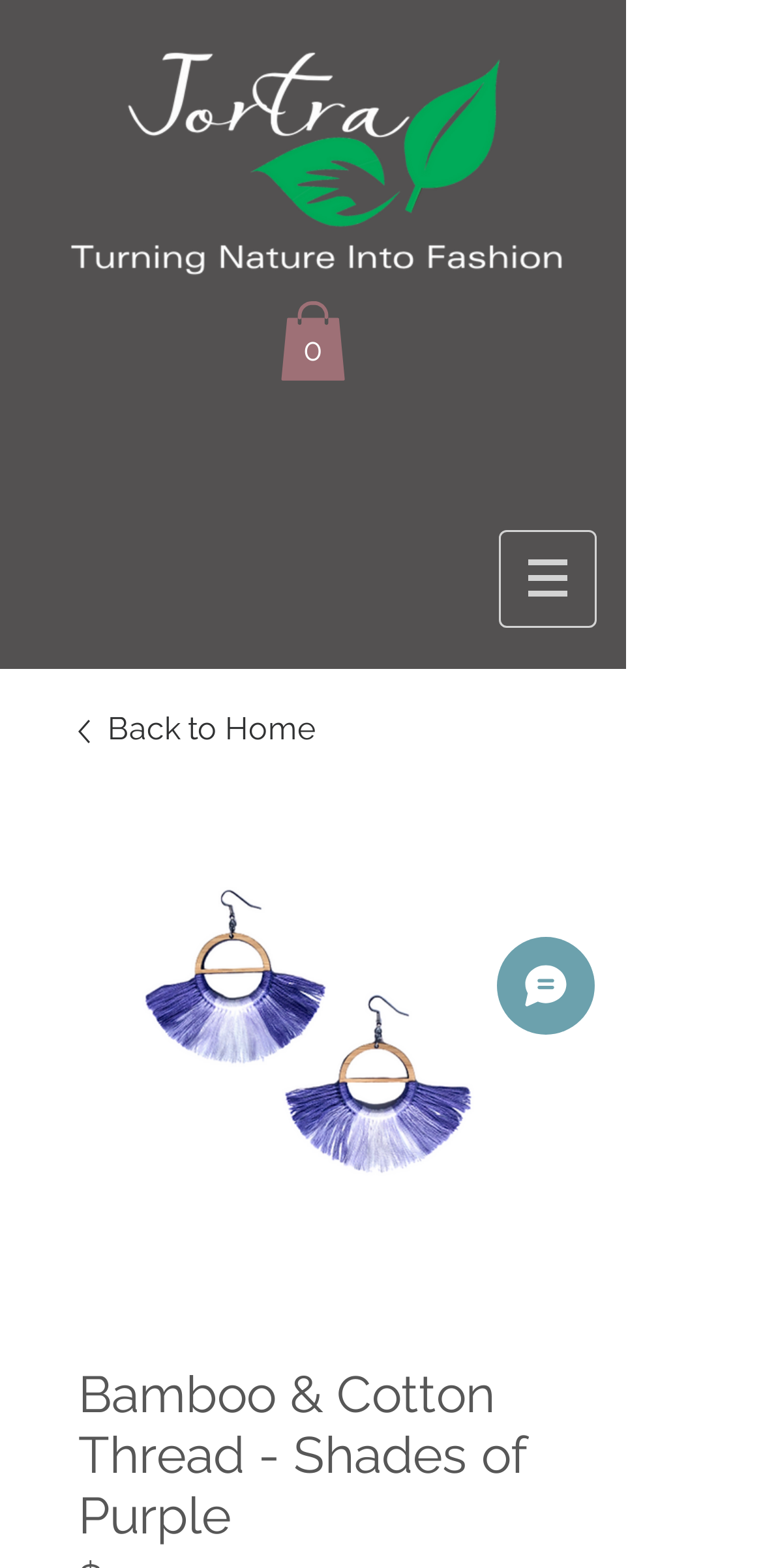Provide the bounding box coordinates of the HTML element this sentence describes: "Back to Home".

[0.103, 0.451, 0.718, 0.481]